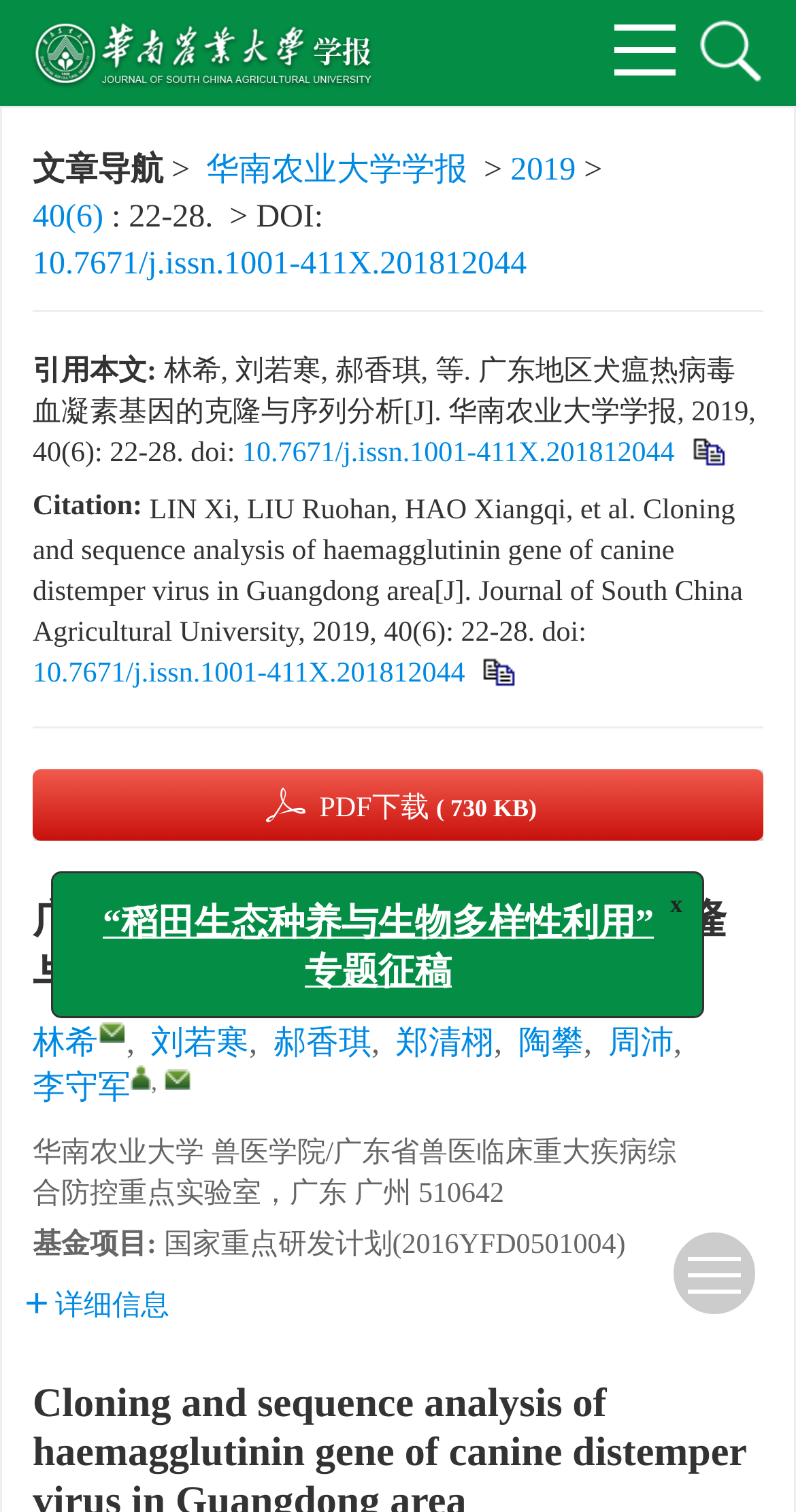Specify the bounding box coordinates of the area that needs to be clicked to achieve the following instruction: "Check the authors' information".

[0.041, 0.678, 0.123, 0.701]